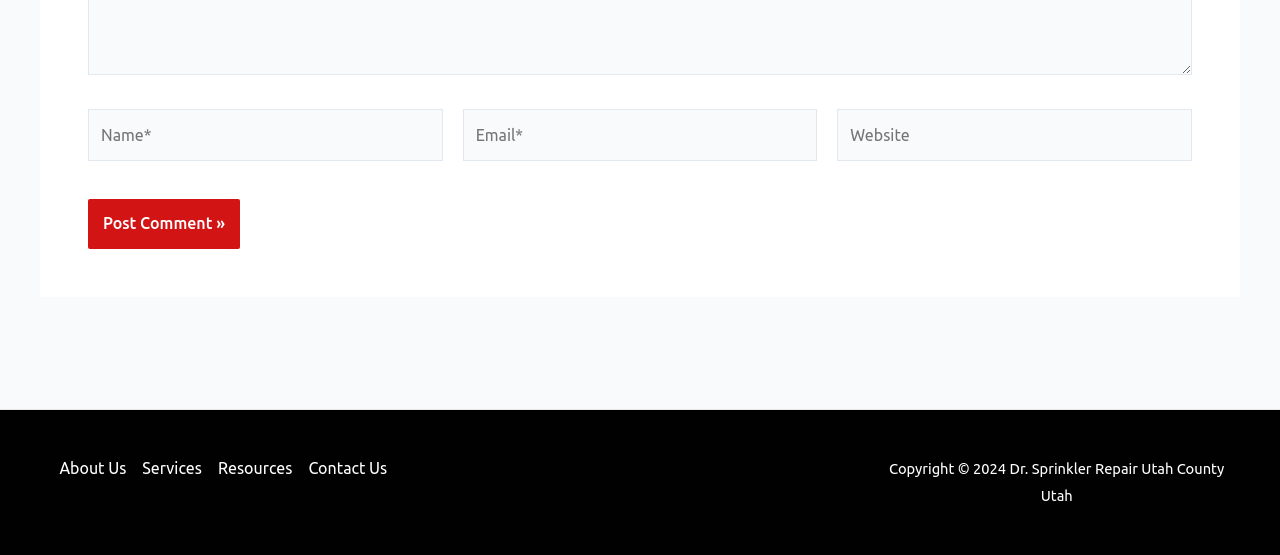From the image, can you give a detailed response to the question below:
What type of organization is this webpage related to?

The copyright information at the bottom of the webpage mentions 'Dr. Sprinkler Repair Utah County Utah', indicating that this webpage is related to a business or organization that provides sprinker repair services.